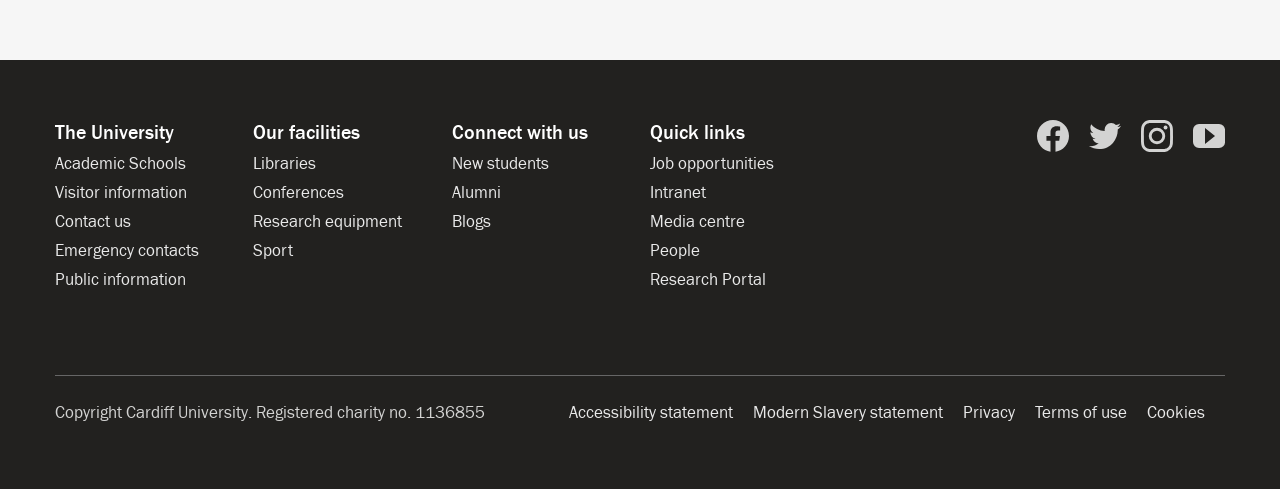Please specify the bounding box coordinates of the element that should be clicked to execute the given instruction: 'Explore Libraries at Cardiff University'. Ensure the coordinates are four float numbers between 0 and 1, expressed as [left, top, right, bottom].

[0.198, 0.314, 0.247, 0.355]